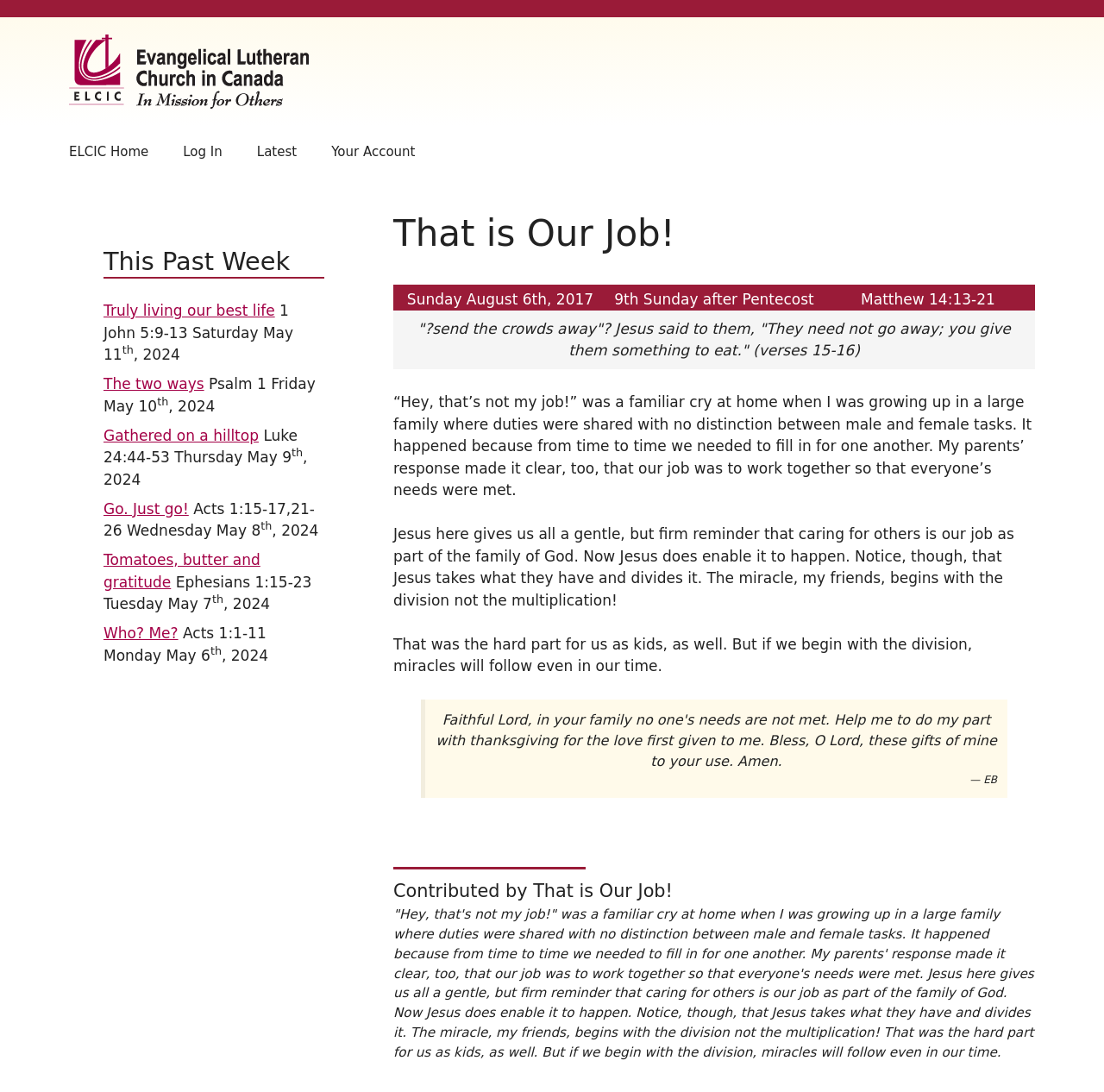Identify the bounding box coordinates for the region of the element that should be clicked to carry out the instruction: "Check the 'This Past Week' section". The bounding box coordinates should be four float numbers between 0 and 1, i.e., [left, top, right, bottom].

[0.094, 0.226, 0.294, 0.255]